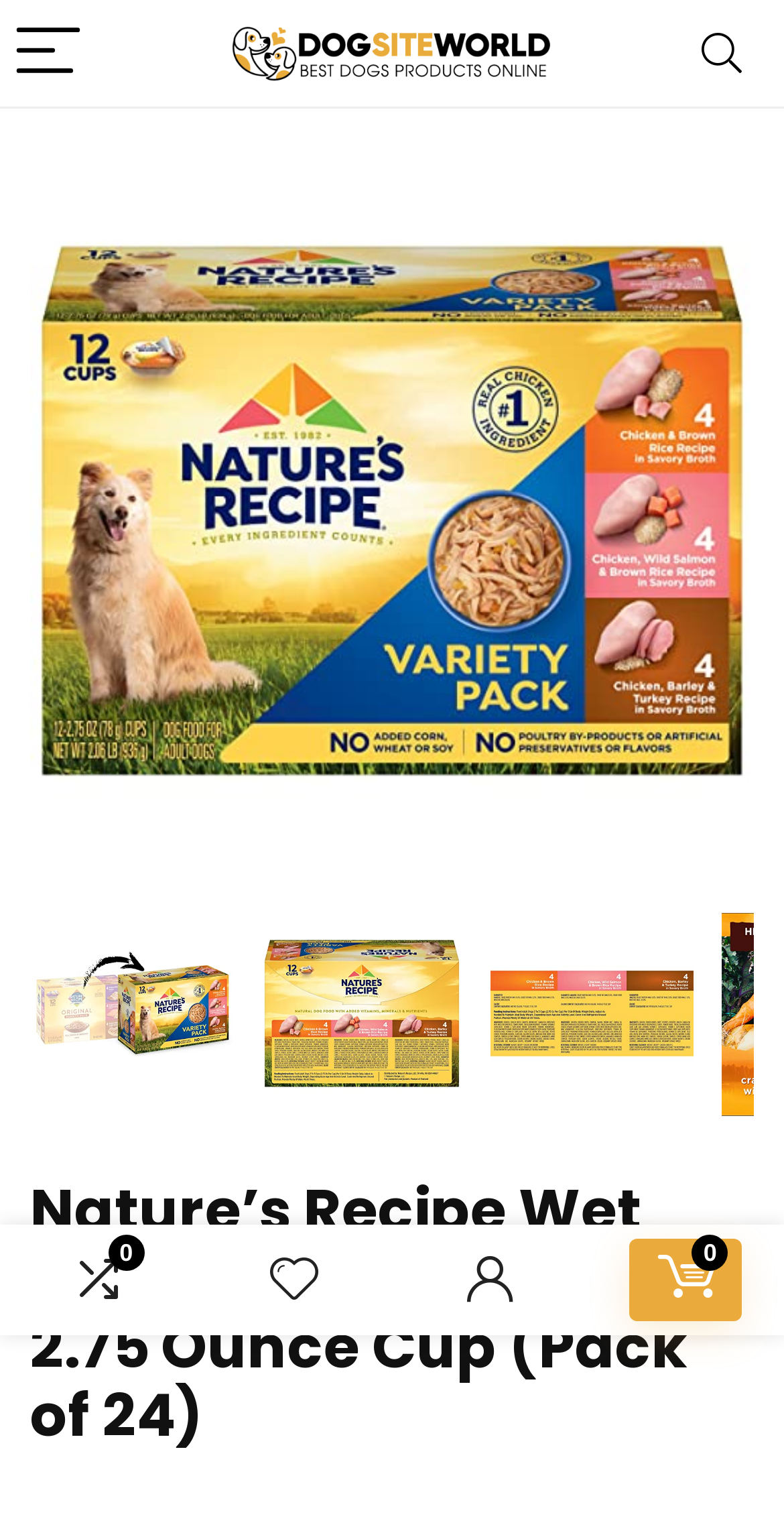Provide your answer in a single word or phrase: 
What is the purpose of the 'Menu' button?

To open a menu